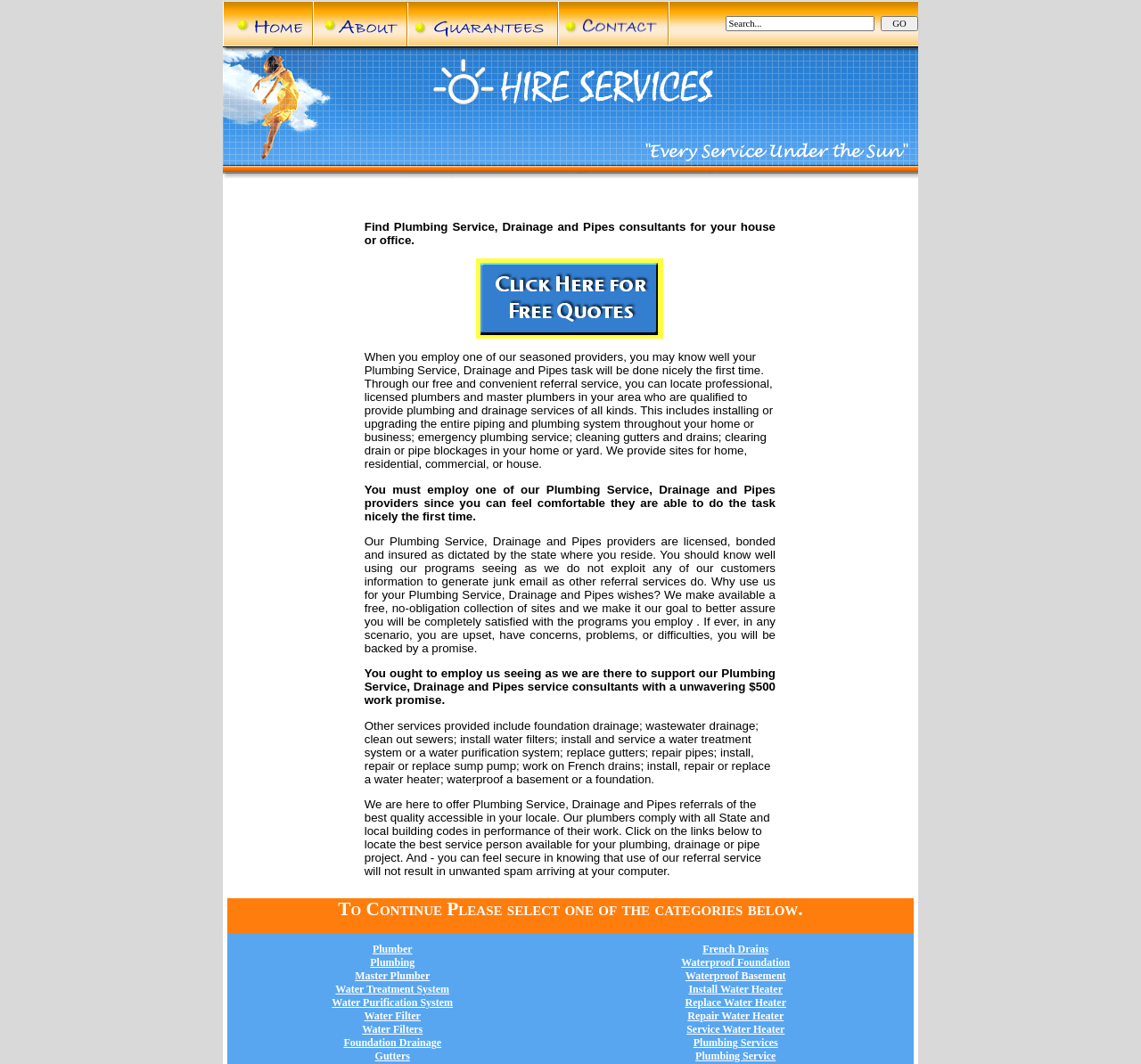Identify the bounding box coordinates of the clickable region necessary to fulfill the following instruction: "Get a plumbing service for your home". The bounding box coordinates should be four float numbers between 0 and 1, i.e., [left, top, right, bottom].

[0.608, 0.974, 0.682, 0.986]